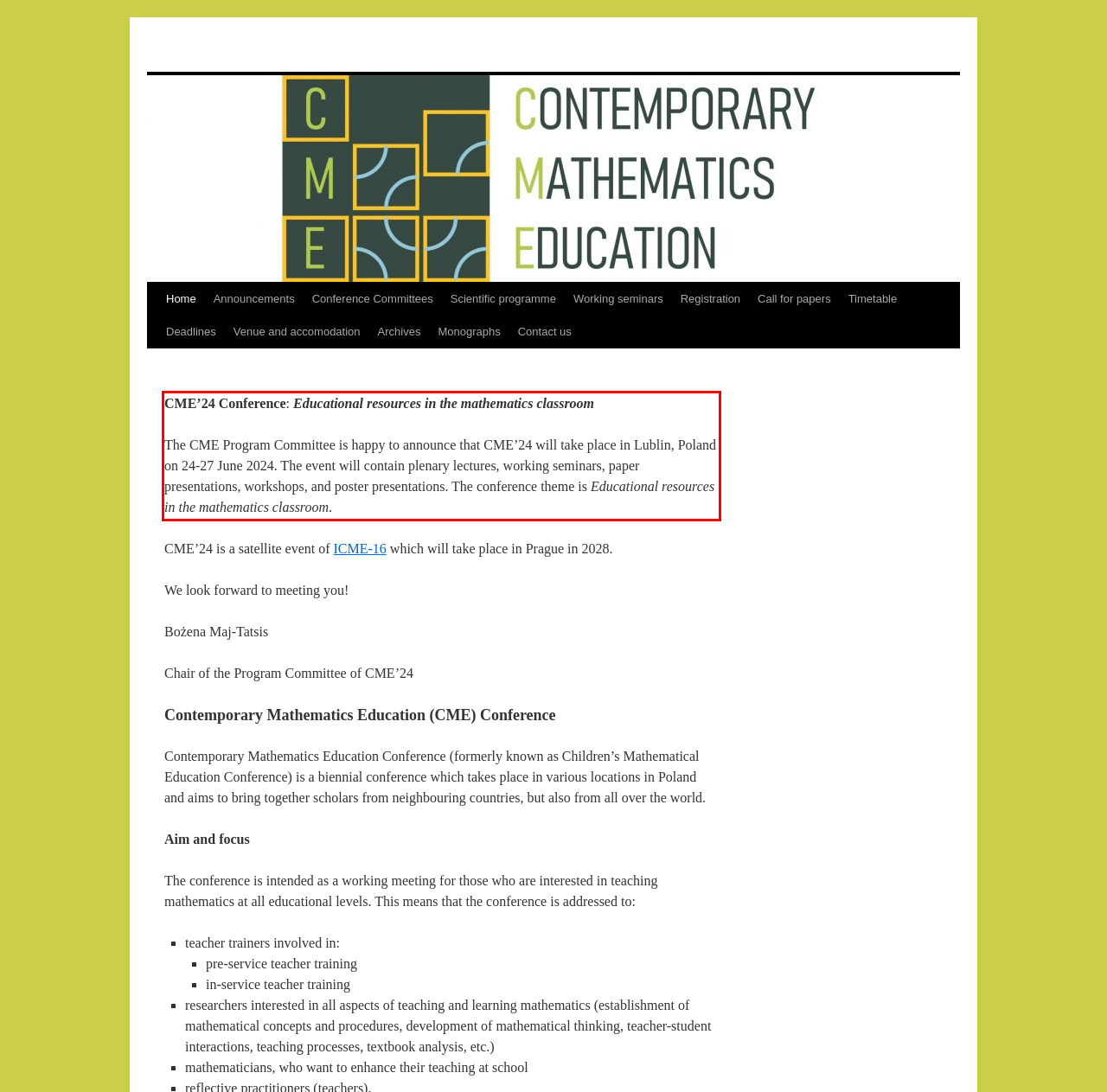Please analyze the screenshot of a webpage and extract the text content within the red bounding box using OCR.

CME’24 Conference: Educational resources in the mathematics classroom The CME Program Committee is happy to announce that CME’24 will take place in Lublin, Poland on 24-27 June 2024. The event will contain plenary lectures, working seminars, paper presentations, workshops, and poster presentations. The conference theme is Educational resources in the mathematics classroom.